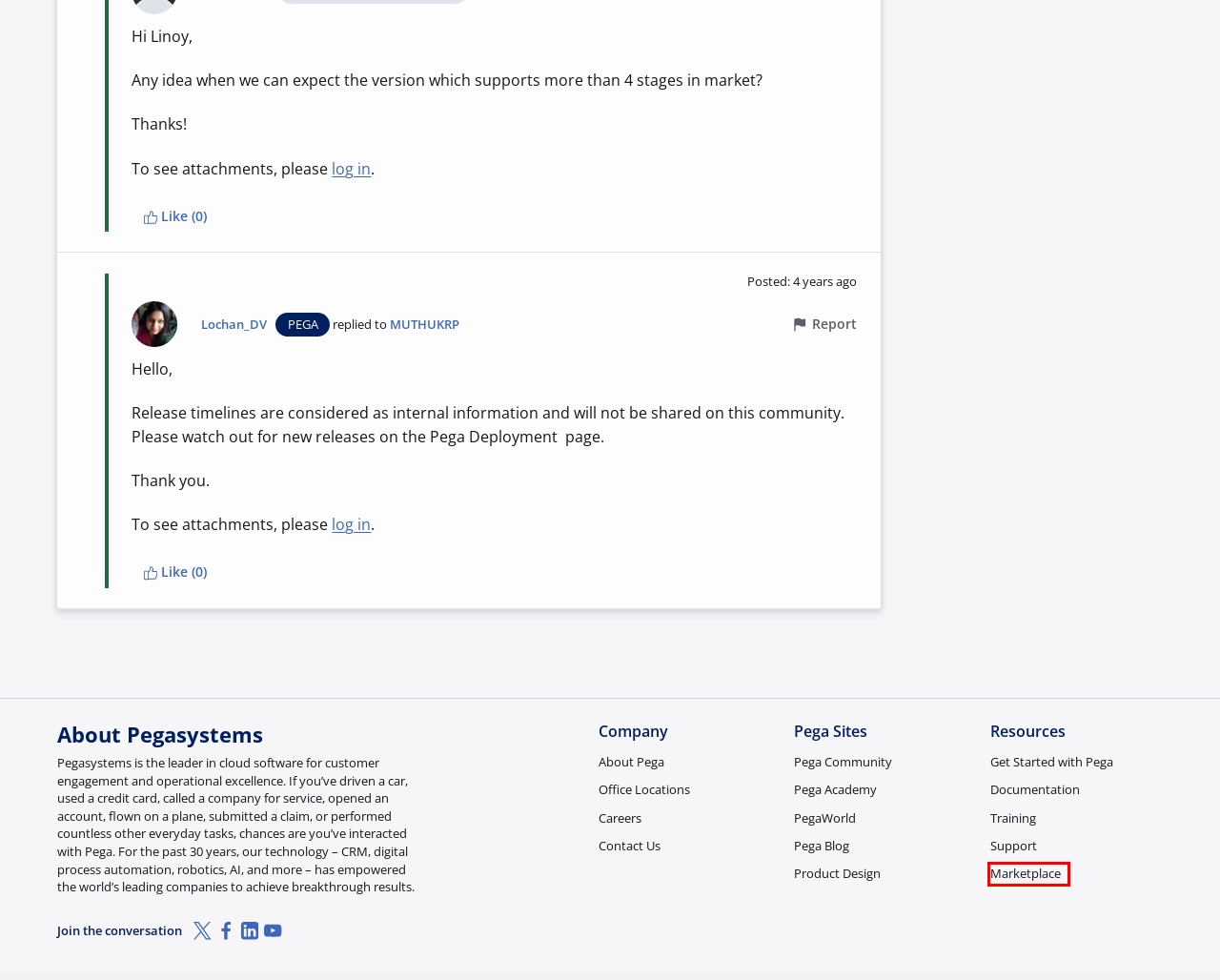Analyze the screenshot of a webpage with a red bounding box and select the webpage description that most accurately describes the new page resulting from clicking the element inside the red box. Here are the candidates:
A. Careers in Technology and Software | Pega
B. Home | Support Center
C. Pega Academy Home | Pega Academy
D. The Official Pega Blog
E. Pega Community
F. Pega Marketplace Search | Pega Community
G. Get Started | Pega Community
H. About our company | Pega

F